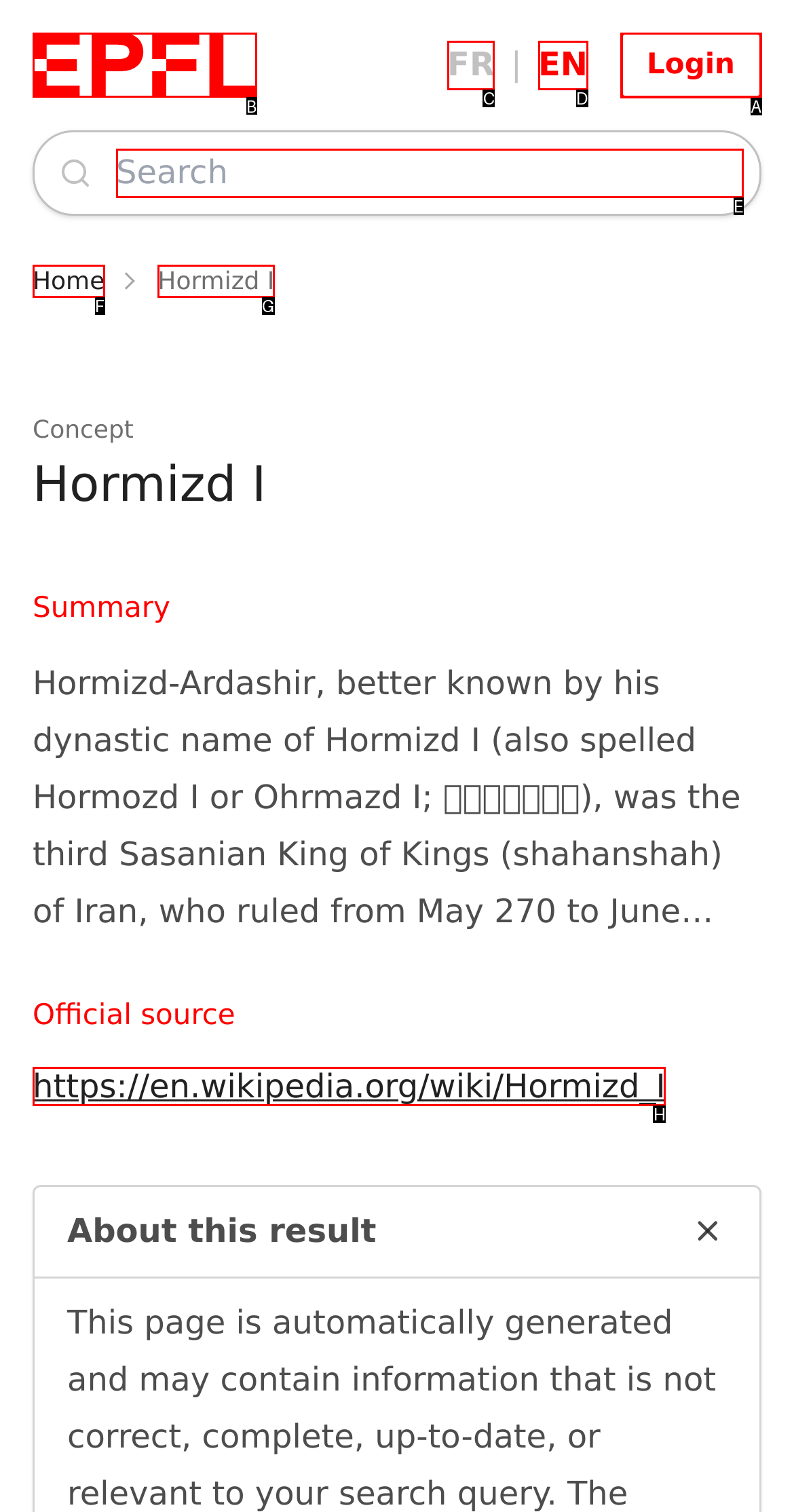Identify the UI element described as: Home
Answer with the option's letter directly.

F